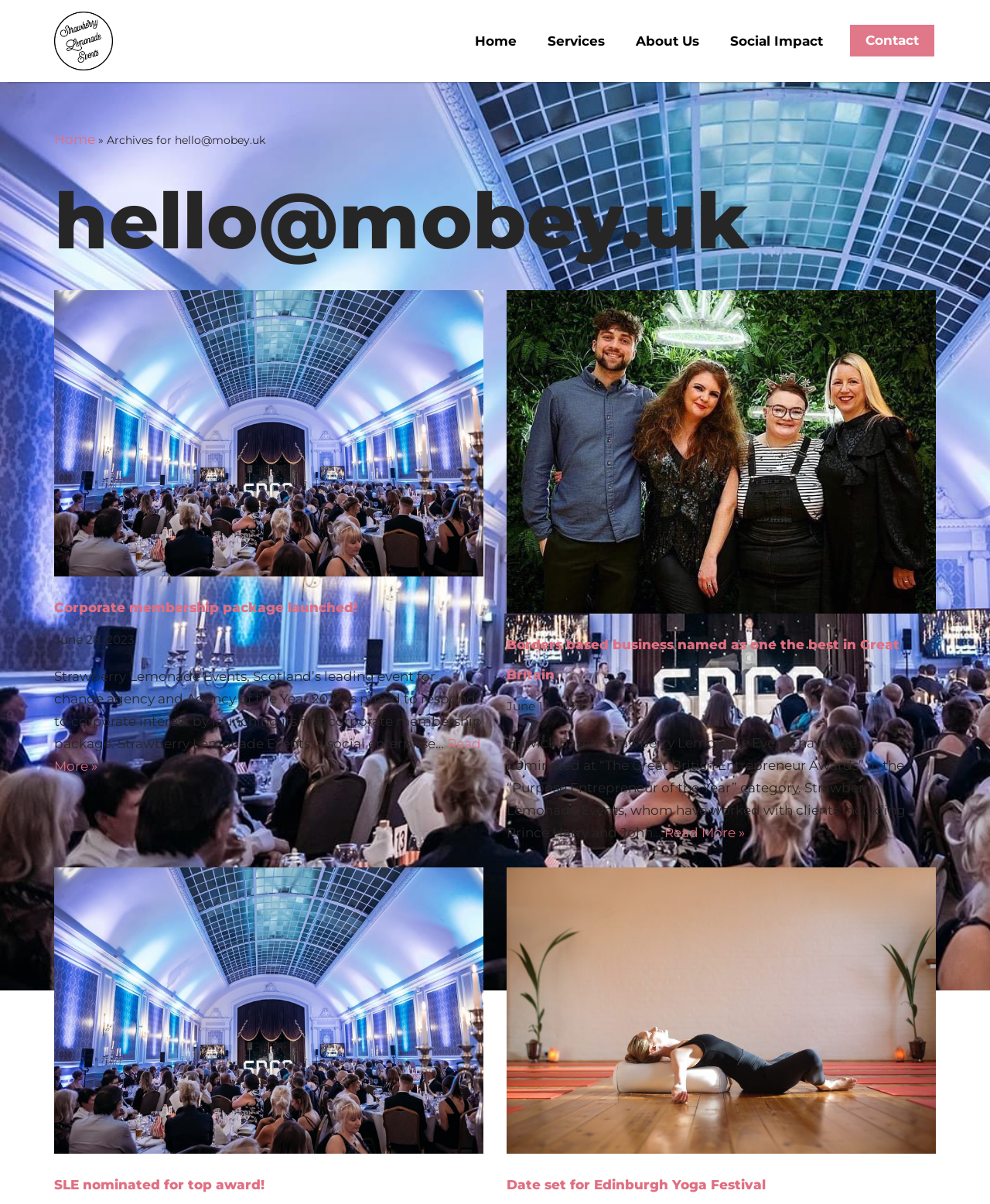What is the date of the latest article?
Refer to the image and provide a one-word or short phrase answer.

June 28, 2023